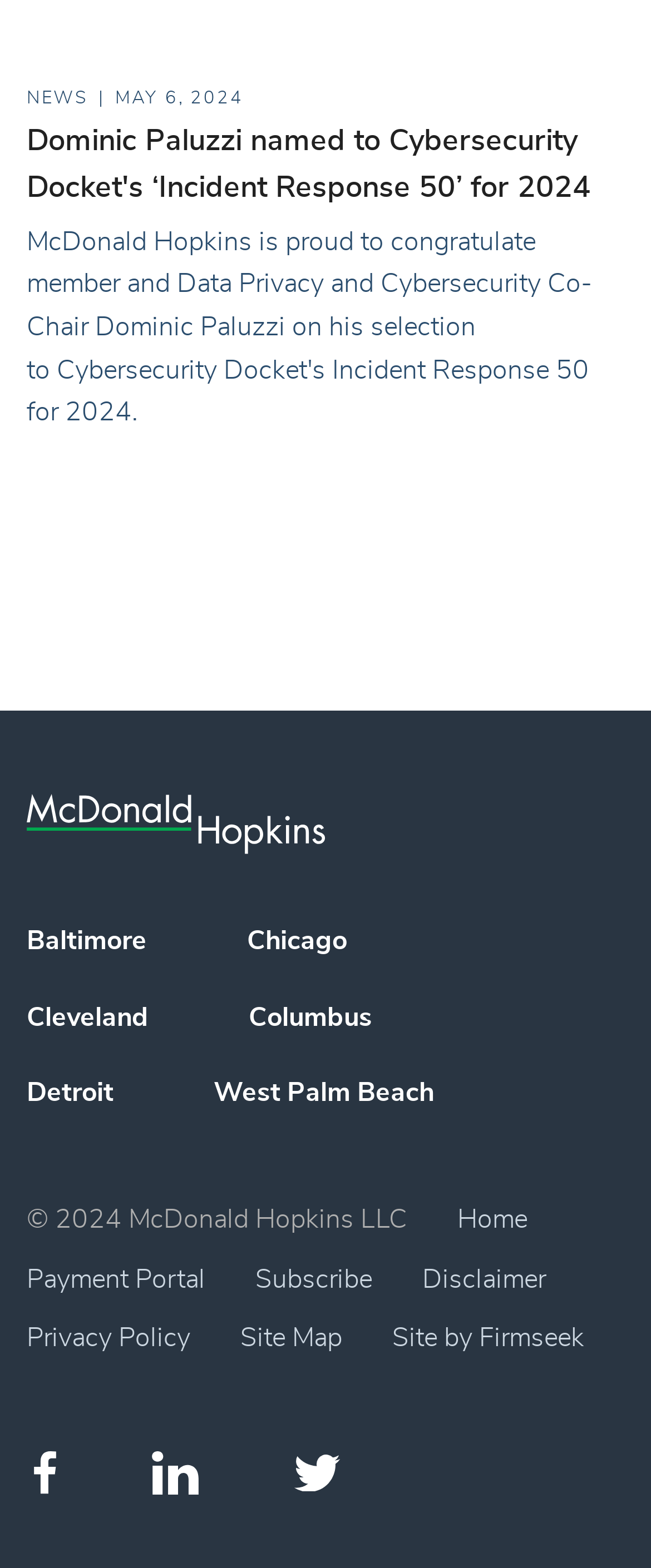What is the name of the law firm?
Using the visual information from the image, give a one-word or short-phrase answer.

McDonald Hopkins LLC